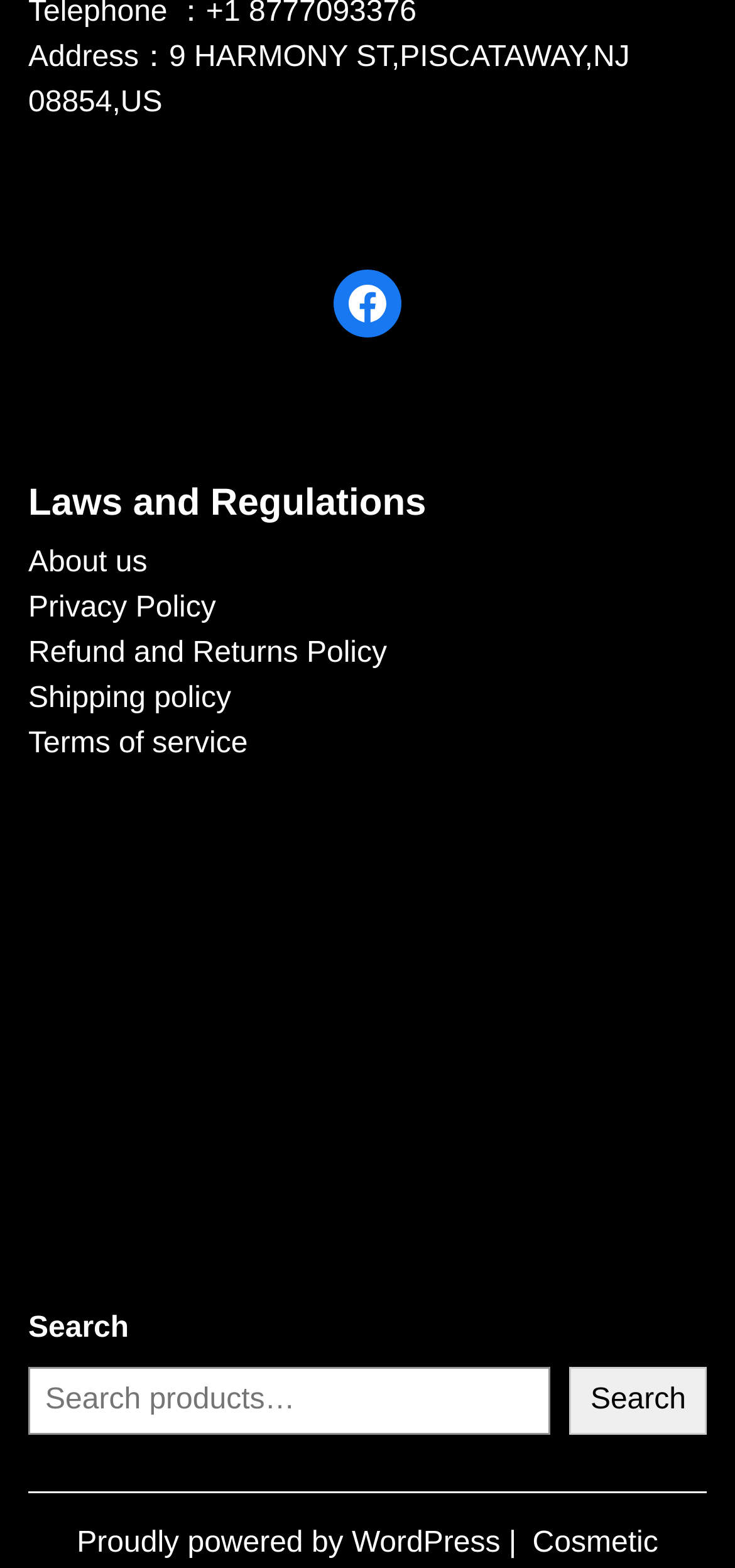Identify the bounding box coordinates of the clickable section necessary to follow the following instruction: "Visit Facebook page". The coordinates should be presented as four float numbers from 0 to 1, i.e., [left, top, right, bottom].

[0.454, 0.171, 0.546, 0.215]